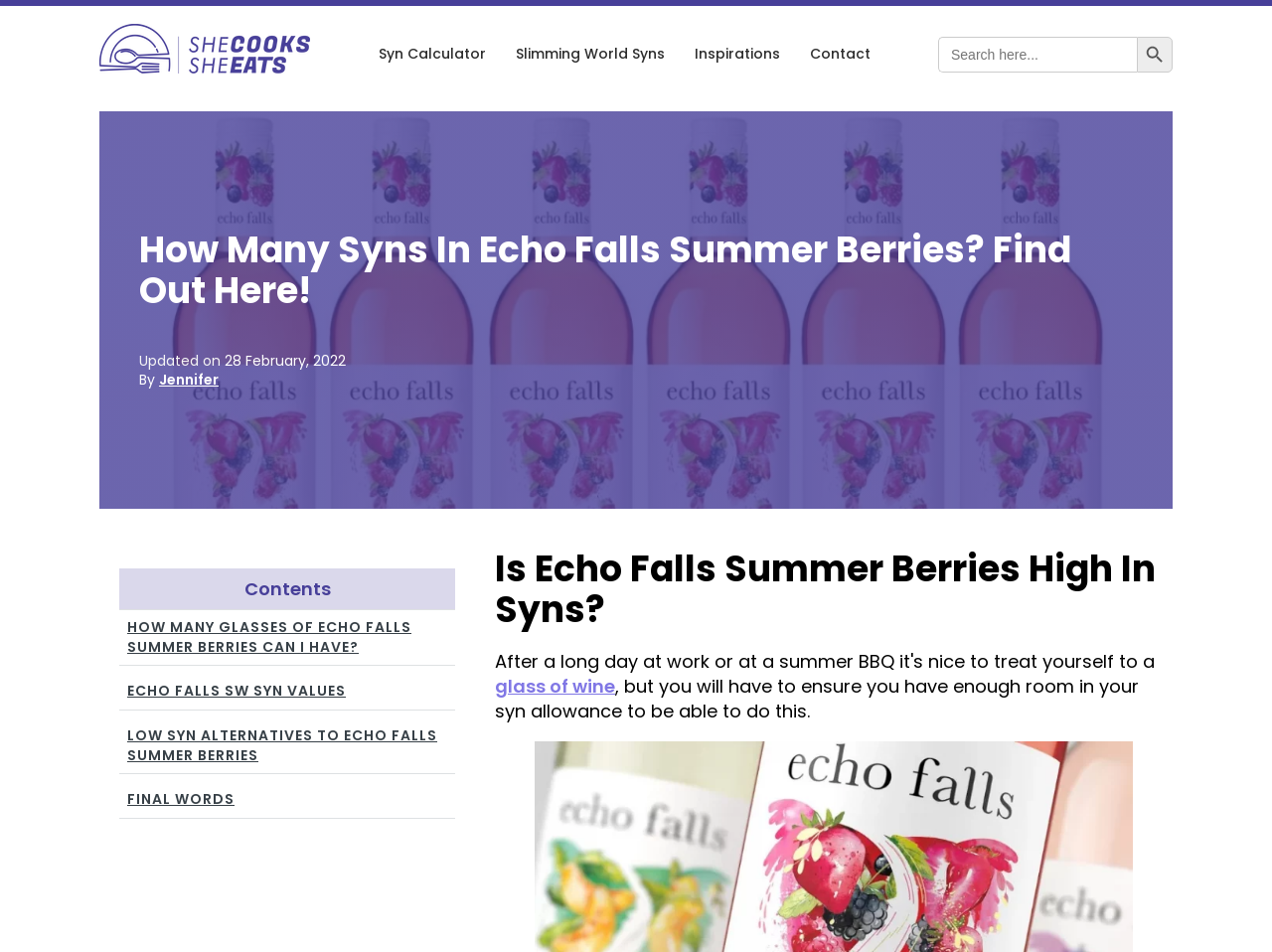Pinpoint the bounding box coordinates of the clickable element needed to complete the instruction: "Check the LOW SYN ALTERNATIVES TO ECHO FALLS SUMMER BERRIES". The coordinates should be provided as four float numbers between 0 and 1: [left, top, right, bottom].

[0.094, 0.755, 0.358, 0.813]